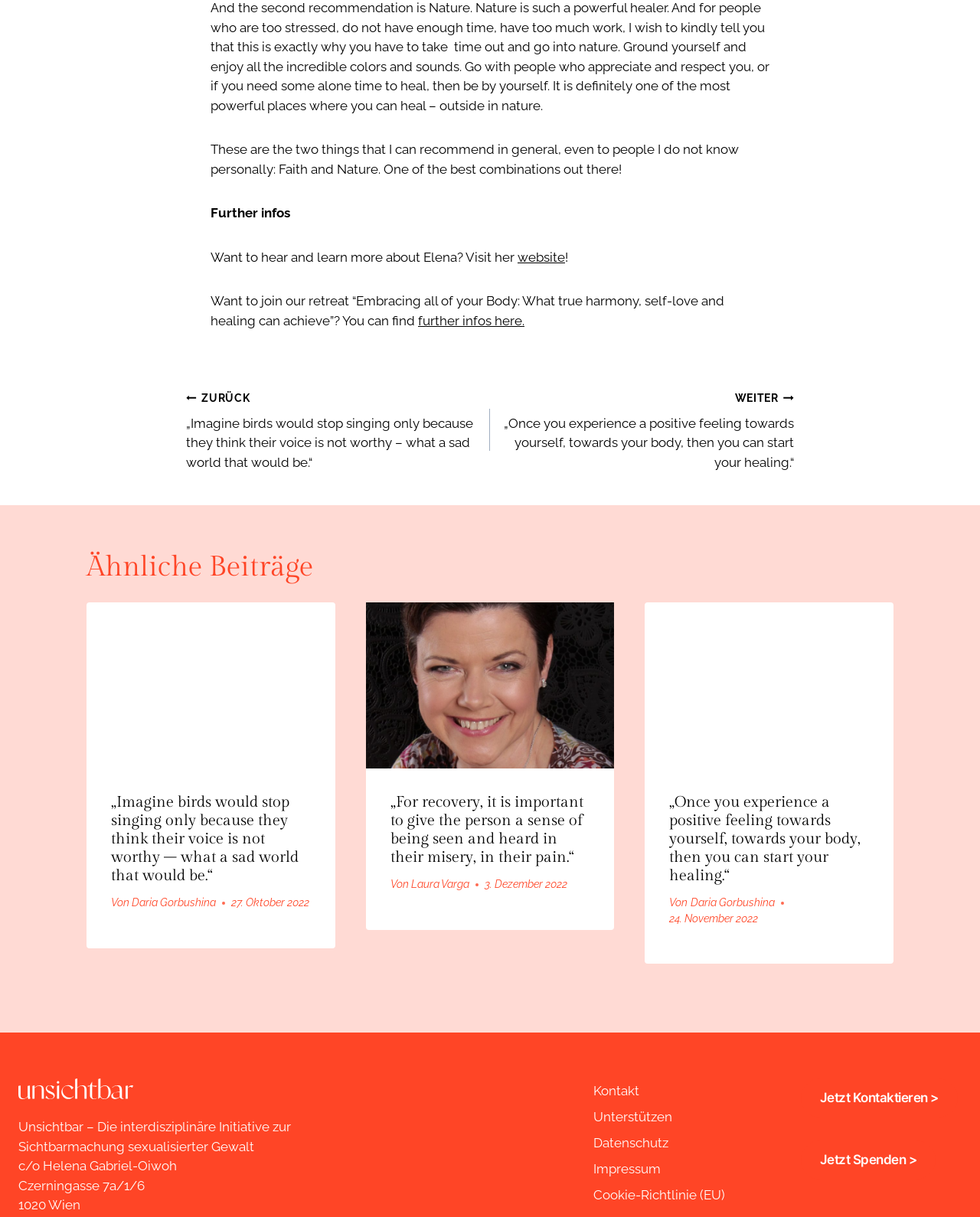Provide a one-word or short-phrase response to the question:
What is the name of the initiative?

Unsichtbar